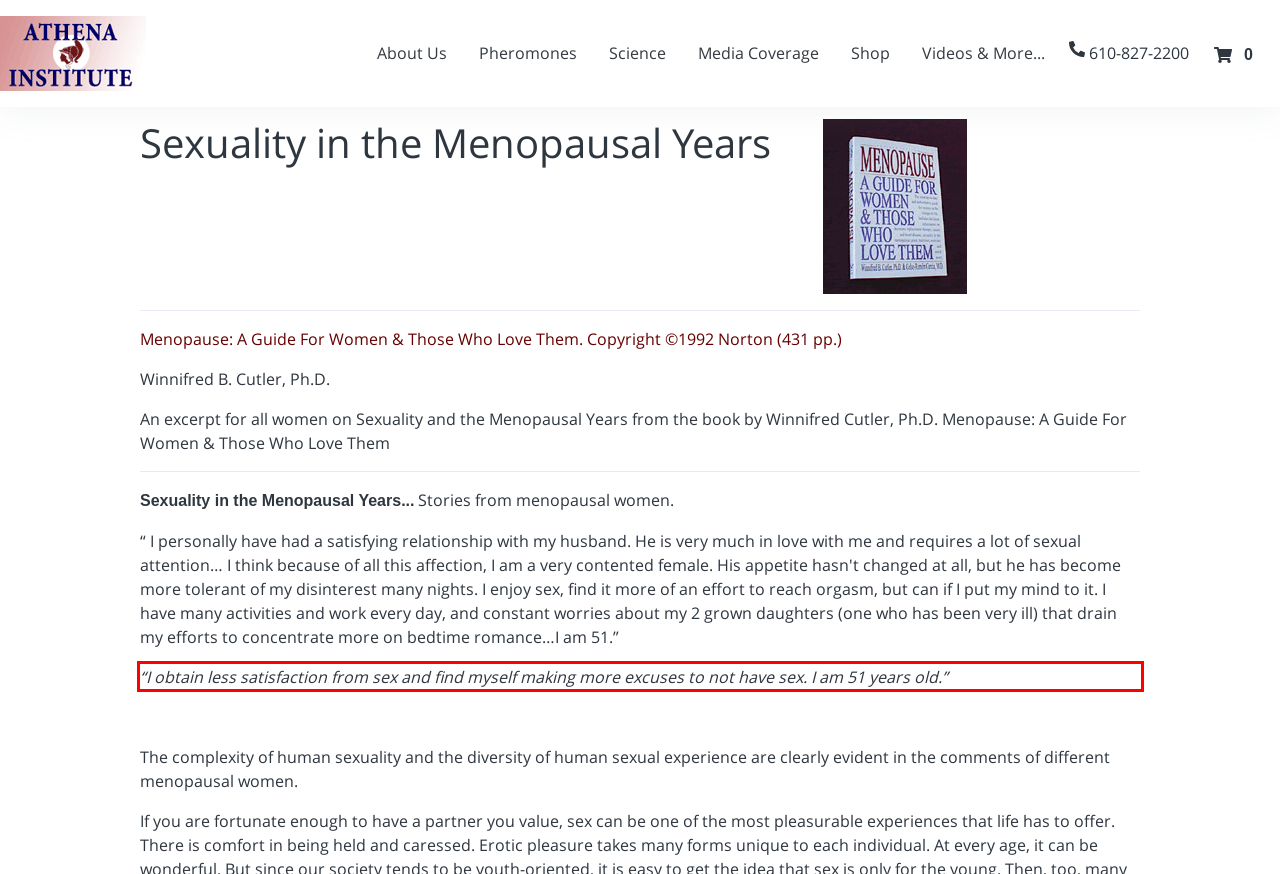View the screenshot of the webpage and identify the UI element surrounded by a red bounding box. Extract the text contained within this red bounding box.

“I obtain less satisfaction from sex and find myself making more excuses to not have sex. I am 51 years old.”